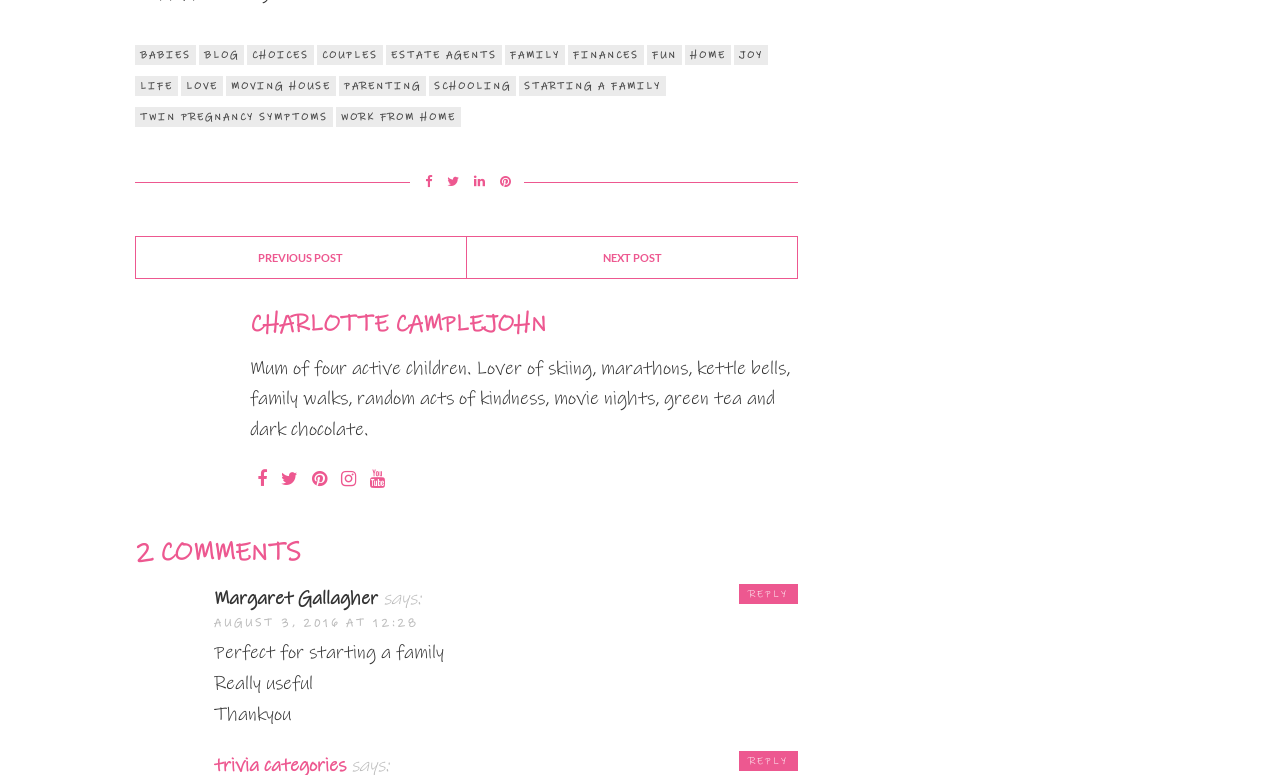Locate the bounding box coordinates of the element I should click to achieve the following instruction: "View the 'CHARLOTTE CAMPLEJOHN' article".

[0.195, 0.398, 0.624, 0.437]